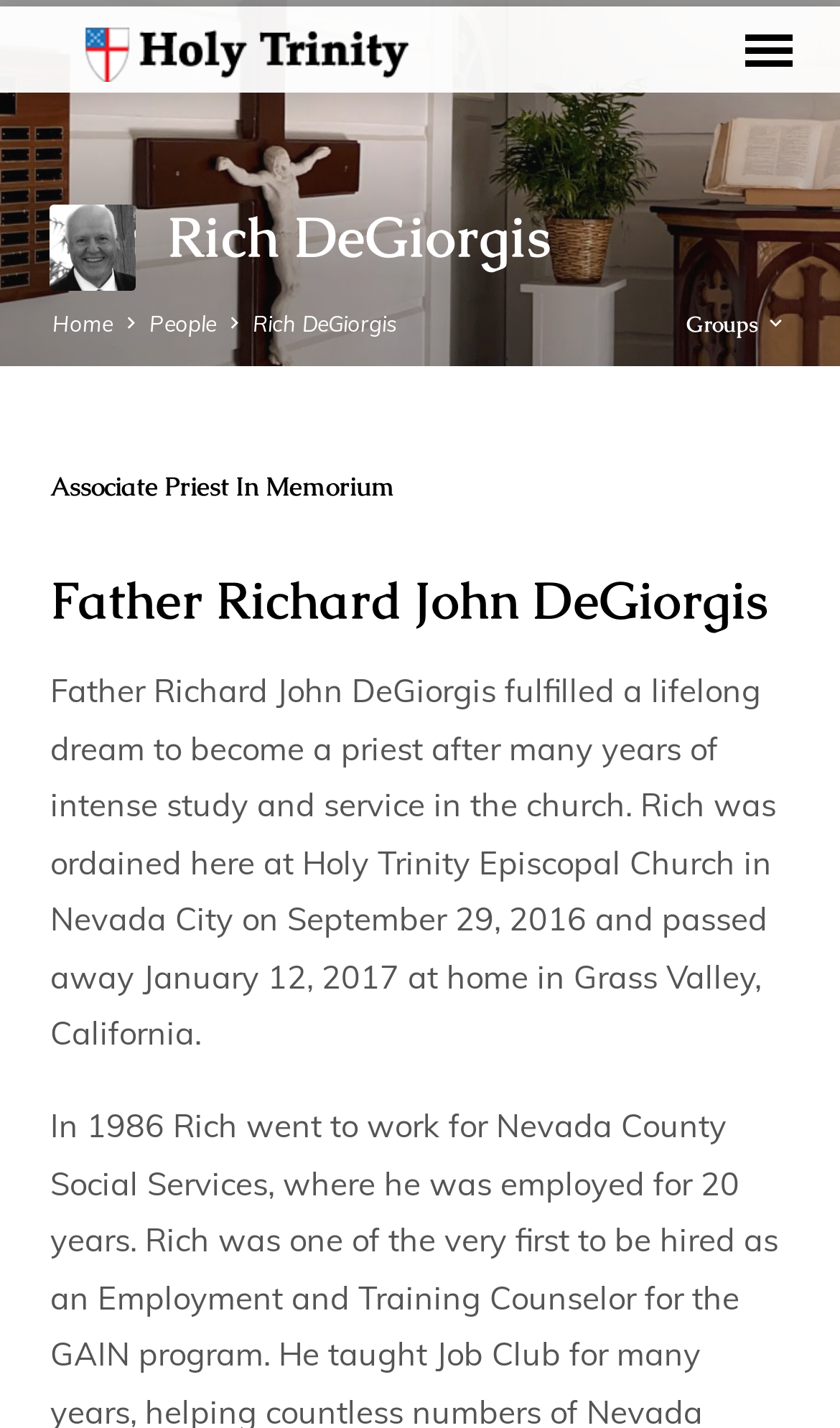Using the information in the image, give a detailed answer to the following question: What is the date of Rich DeGiorgis' passing?

I found the answer by reading the StaticText element with the text 'Father Richard John DeGiorgis fulfilled a lifelong dream to become a priest after many years of intense study and service in the church. Rich was ordained here at Holy Trinity Episcopal Church in Nevada City on September 29, 2016 and passed away January 12, 2017 at home in Grass Valley, California.' which is located at [0.06, 0.469, 0.924, 0.738]. This text mentions the date of Rich DeGiorgis' passing.